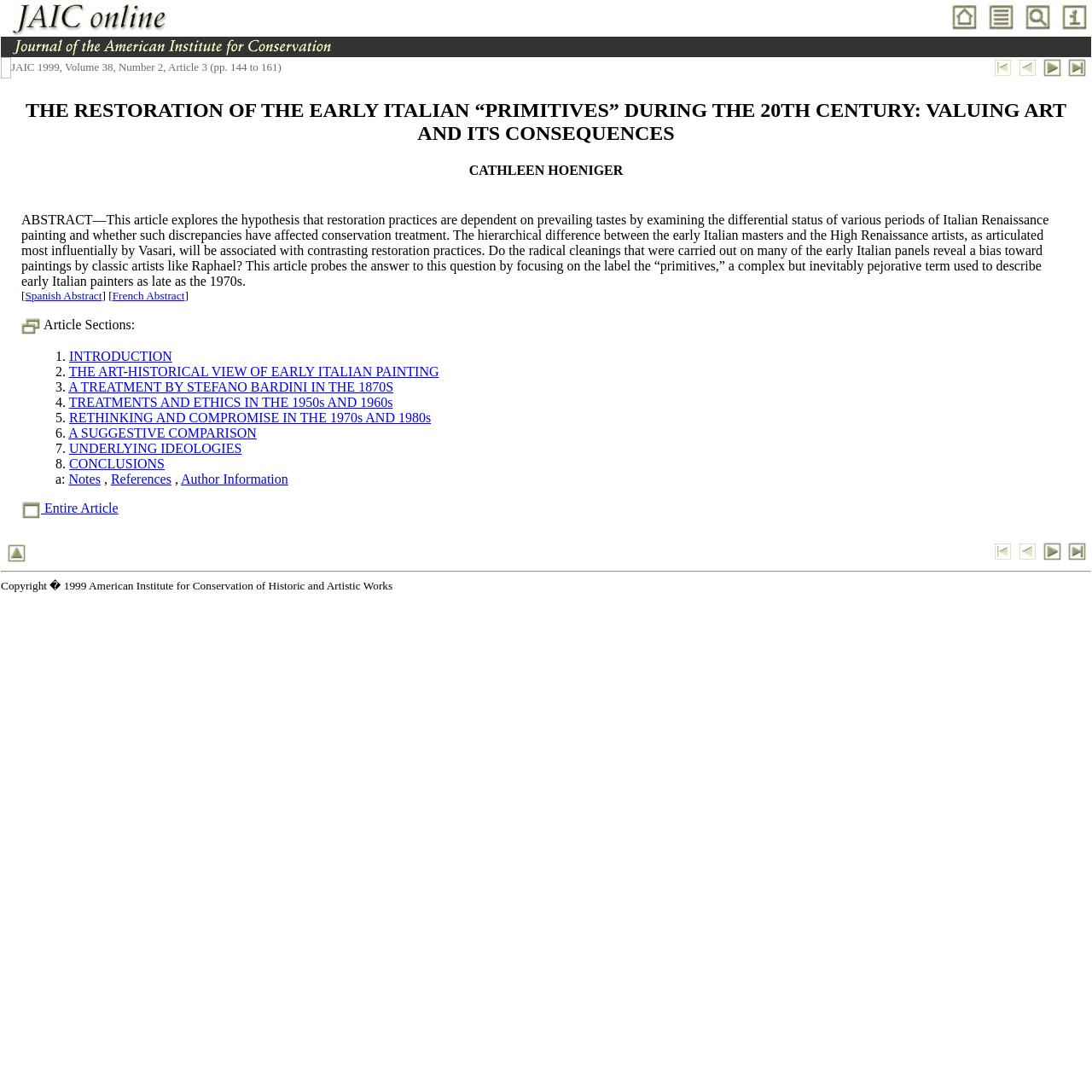Please identify the bounding box coordinates of the area that needs to be clicked to fulfill the following instruction: "go to the entire article."

[0.02, 0.459, 0.108, 0.472]